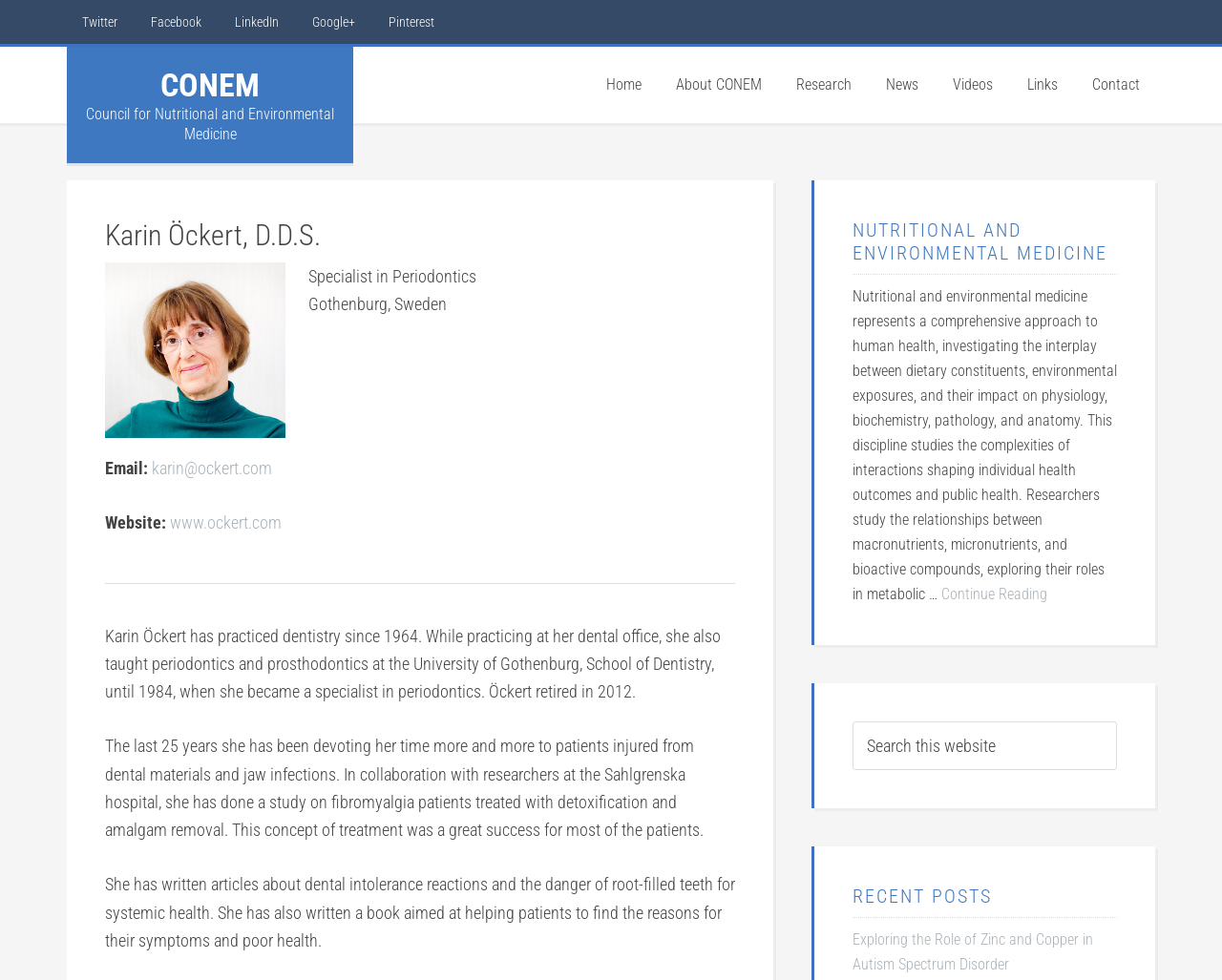What is Karin Öckert's profession?
Answer the question with a single word or phrase derived from the image.

Dentist